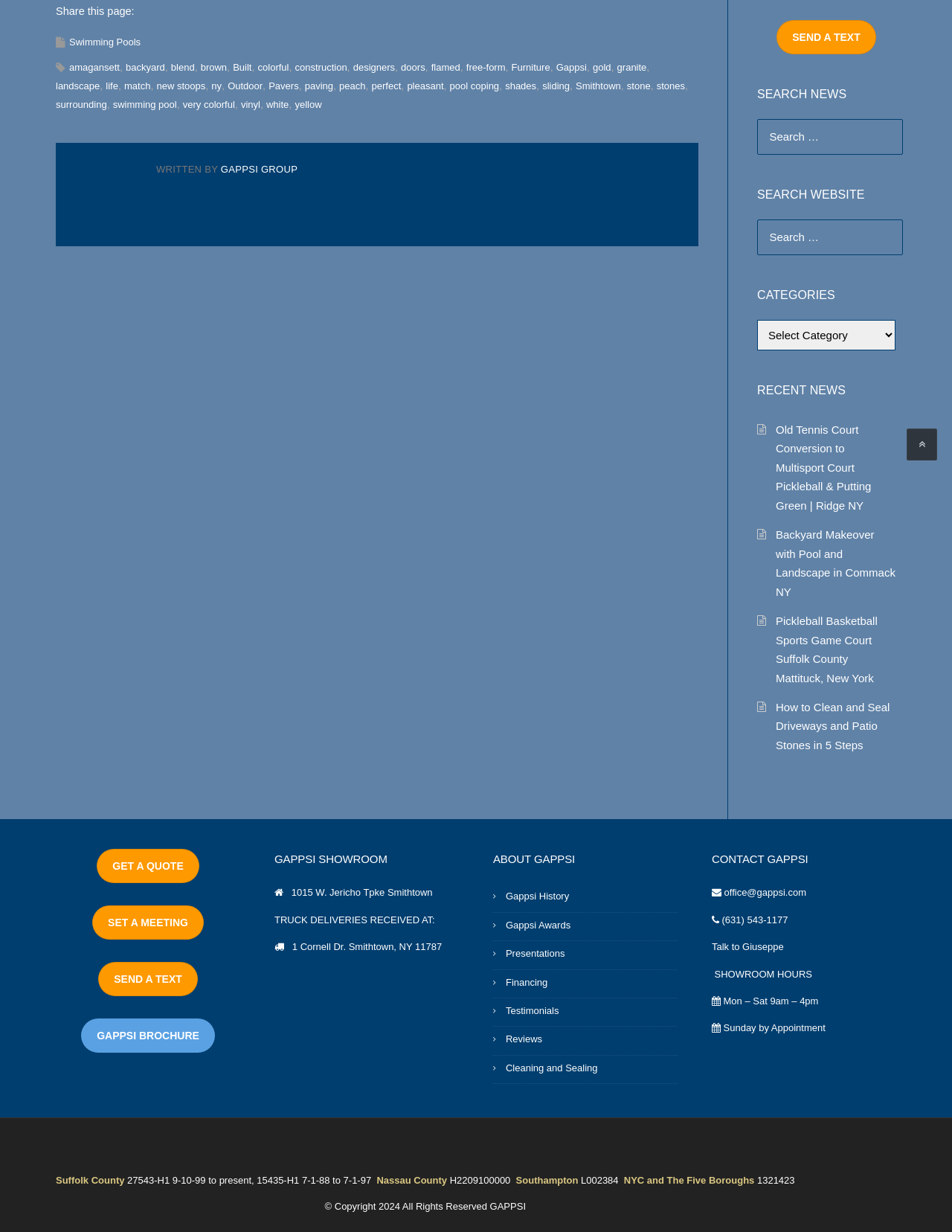Determine the bounding box coordinates (top-left x, top-left y, bottom-right x, bottom-right y) of the UI element described in the following text: match

[0.13, 0.065, 0.158, 0.074]